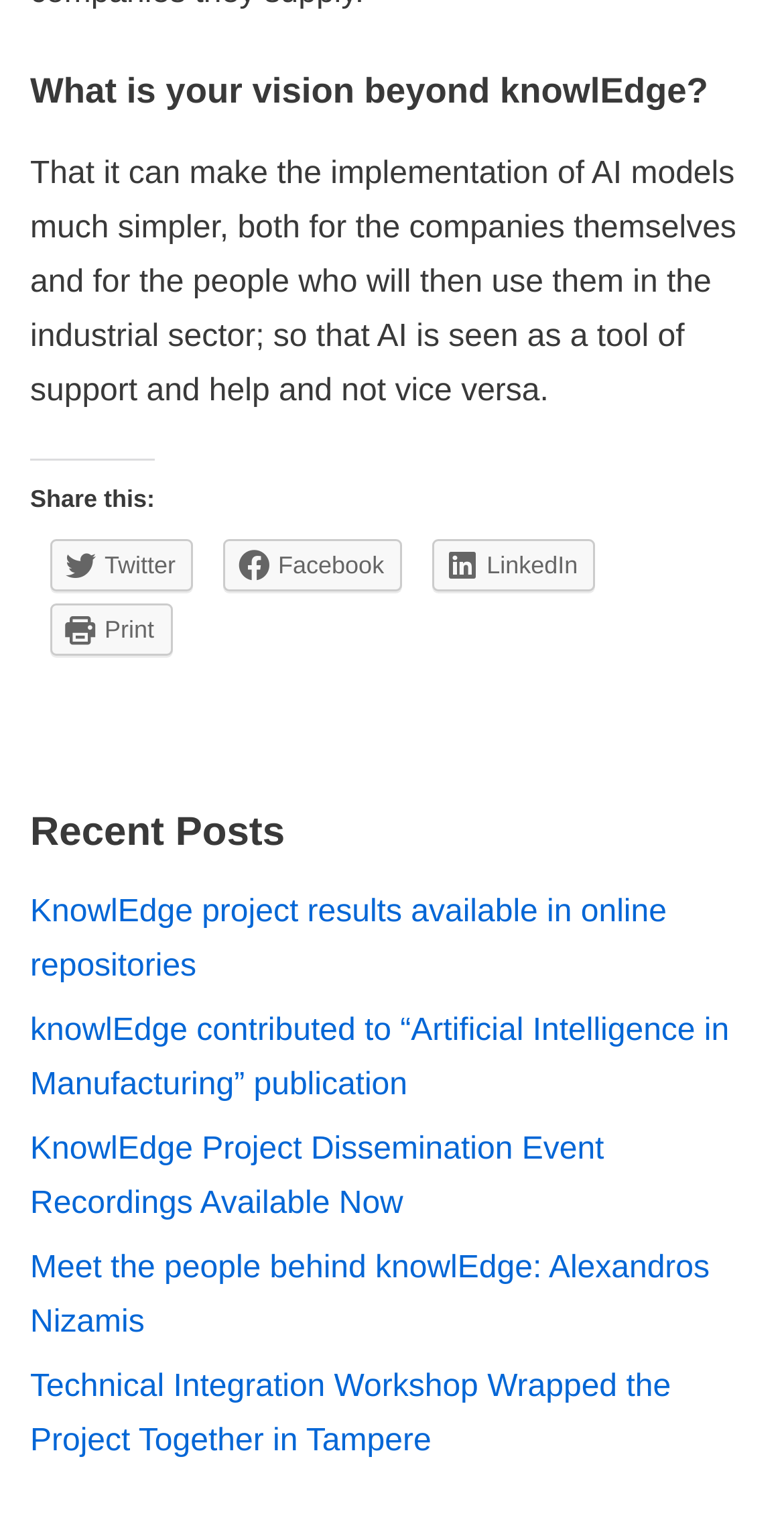Identify the bounding box coordinates of the clickable region necessary to fulfill the following instruction: "Share on Twitter". The bounding box coordinates should be four float numbers between 0 and 1, i.e., [left, top, right, bottom].

[0.064, 0.355, 0.247, 0.389]